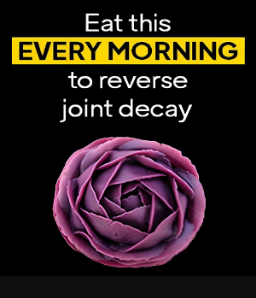What is the background color of the image?
Give a detailed explanation using the information visible in the image.

The caption explicitly states that the artichoke is set against a sleek black background, providing a contrasting visual effect.